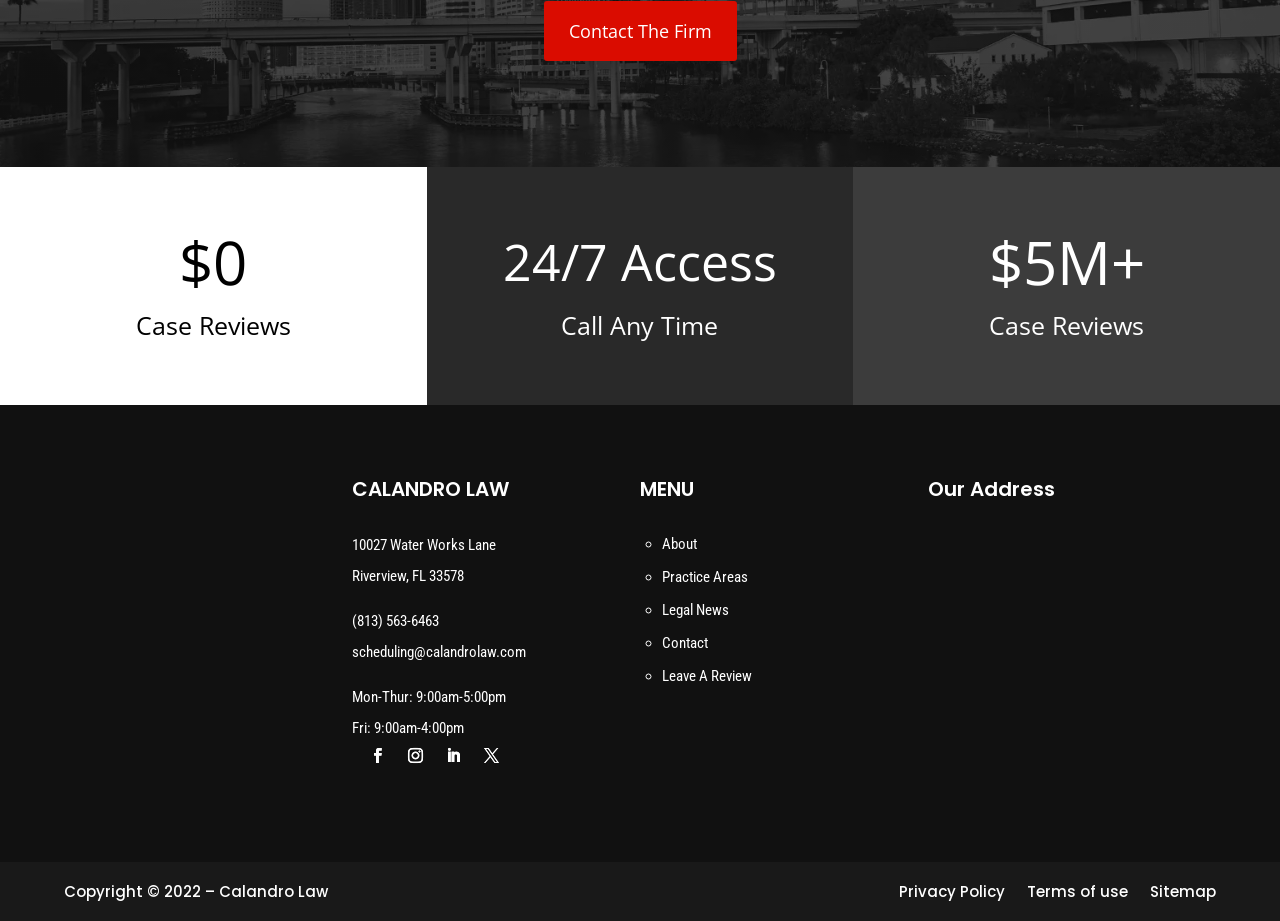What is the address of the law firm?
Based on the screenshot, provide your answer in one word or phrase.

10027 Water Works Lane, Riverview, FL 33578